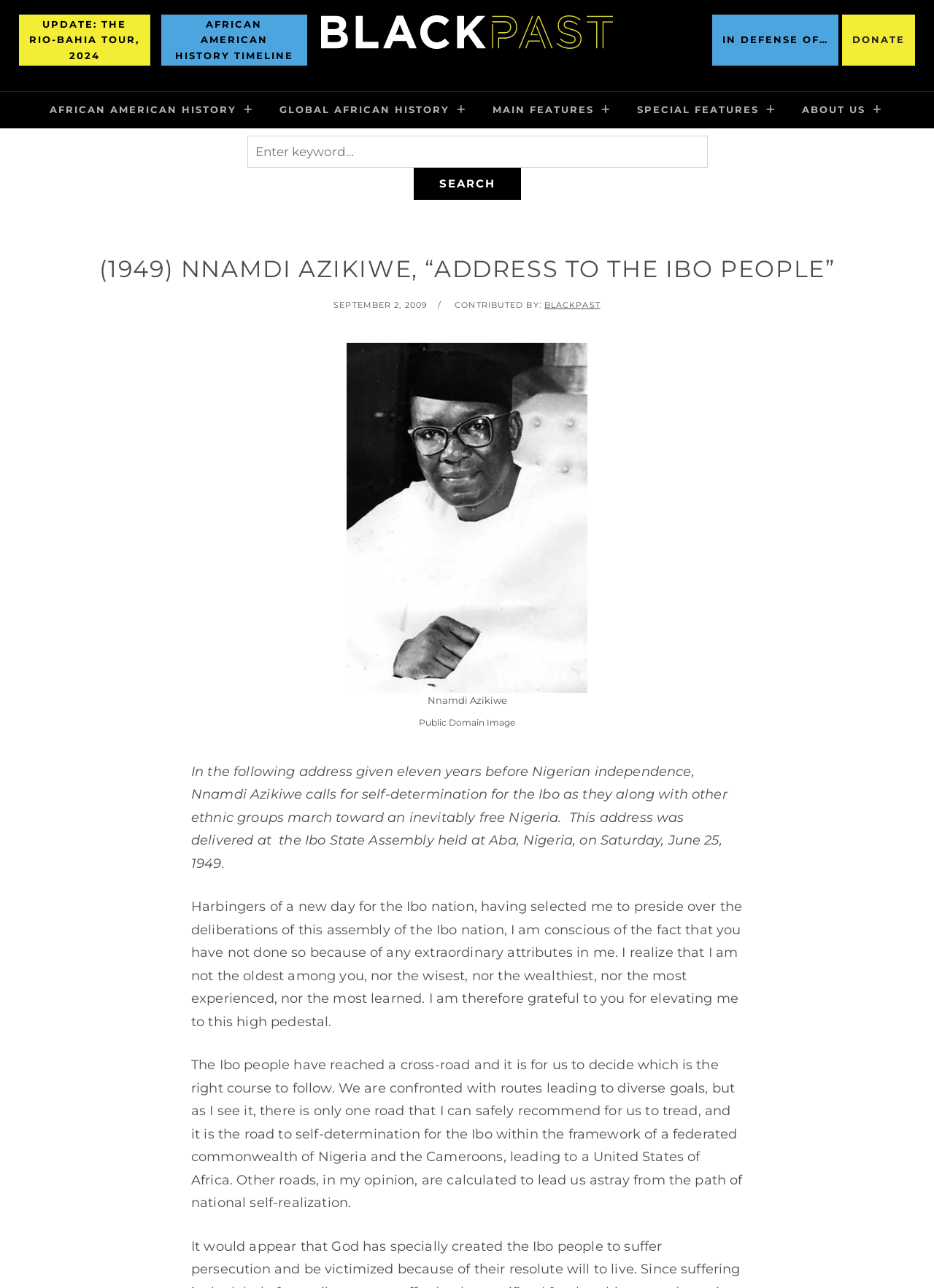What is the name of the organization that contributed to the webpage?
Give a thorough and detailed response to the question.

The answer can be found in the footer of the webpage, where it is stated that 'Contributed by: BlackPast'. This indicates that the organization that contributed to the webpage is BlackPast.